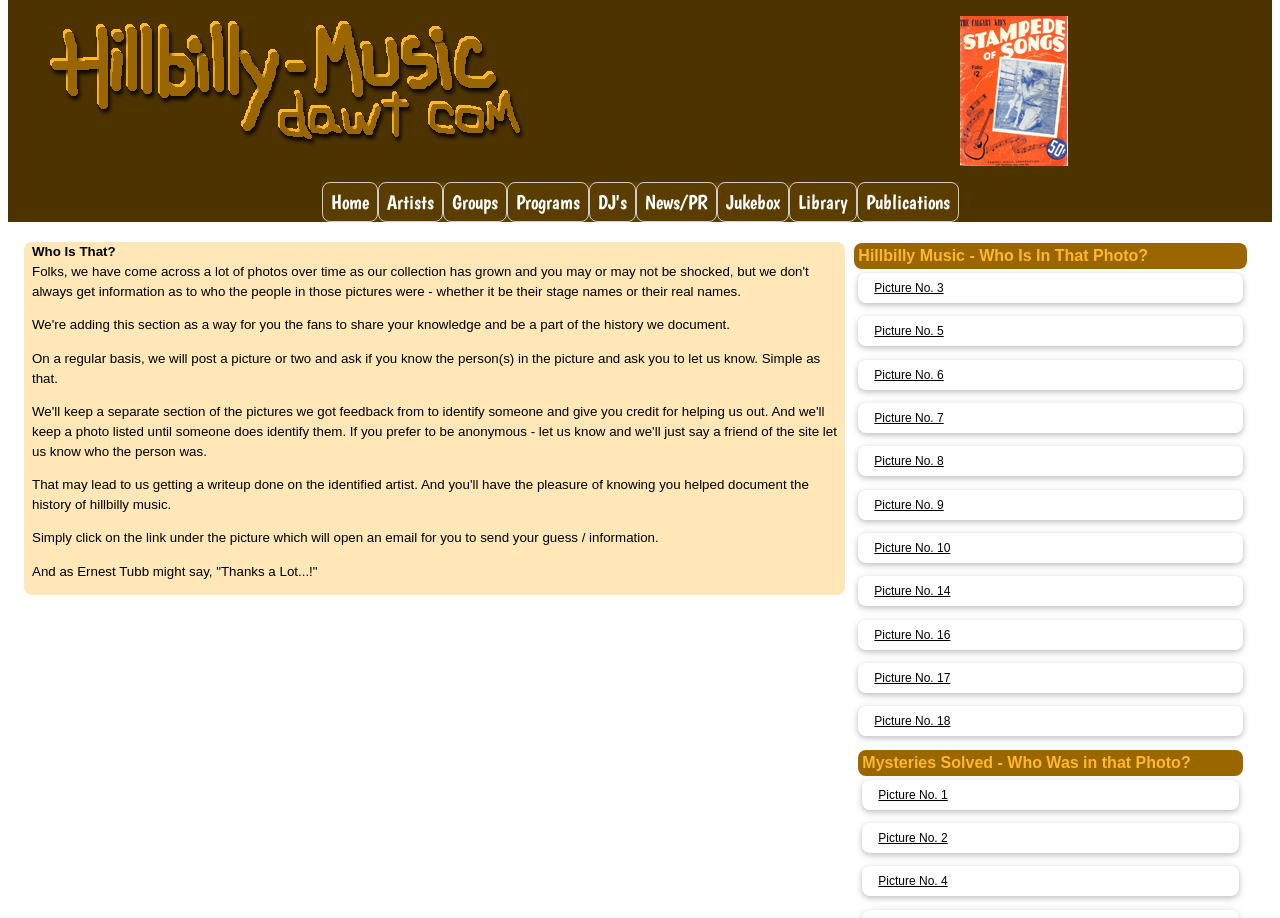Identify the bounding box coordinates for the UI element that matches this description: "Picture No. 1".

[0.686, 0.858, 0.74, 0.873]